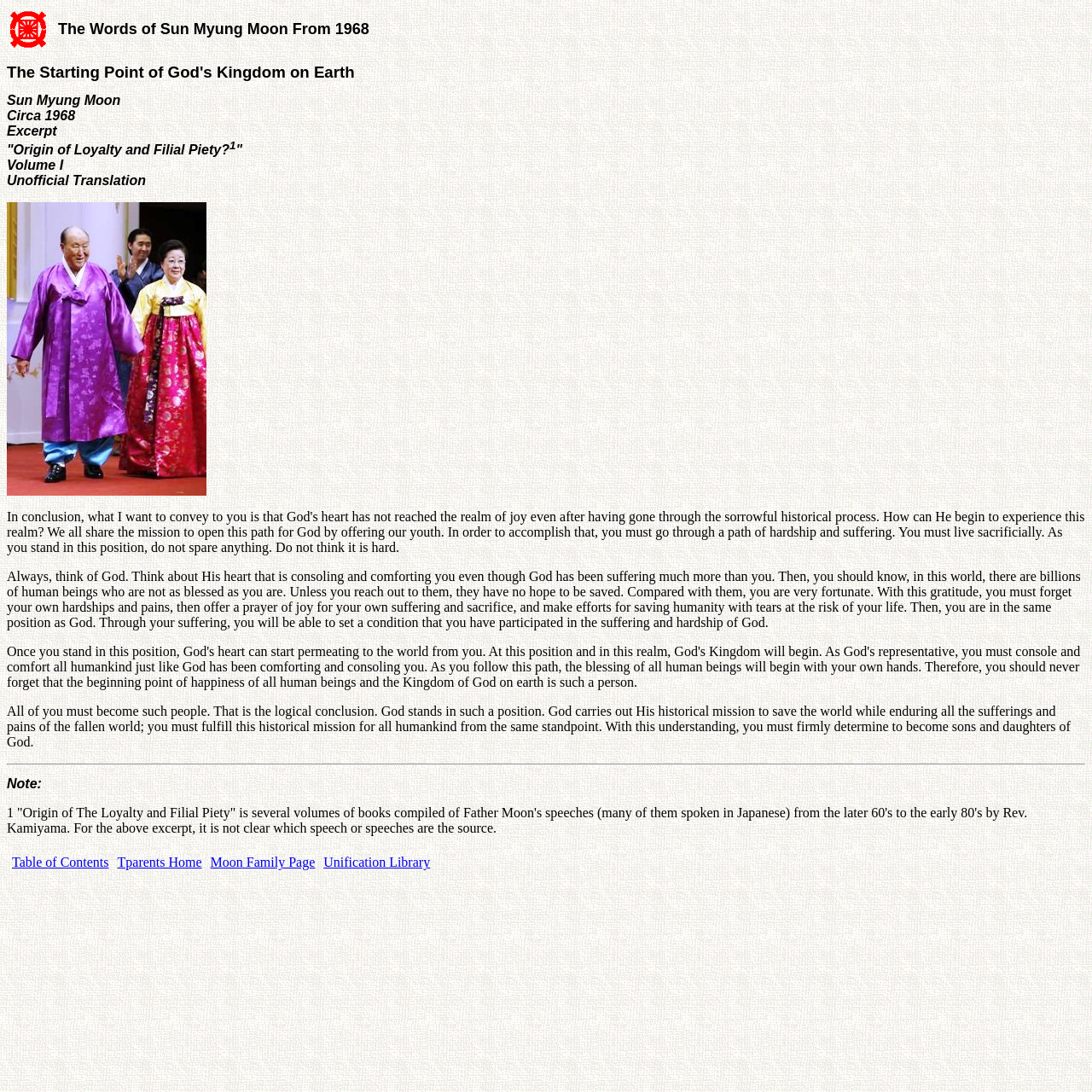From the webpage screenshot, identify the region described by Factual. Provide the bounding box coordinates as (top-left x, top-left y, bottom-right x, bottom-right y), with each value being a floating point number between 0 and 1.

None